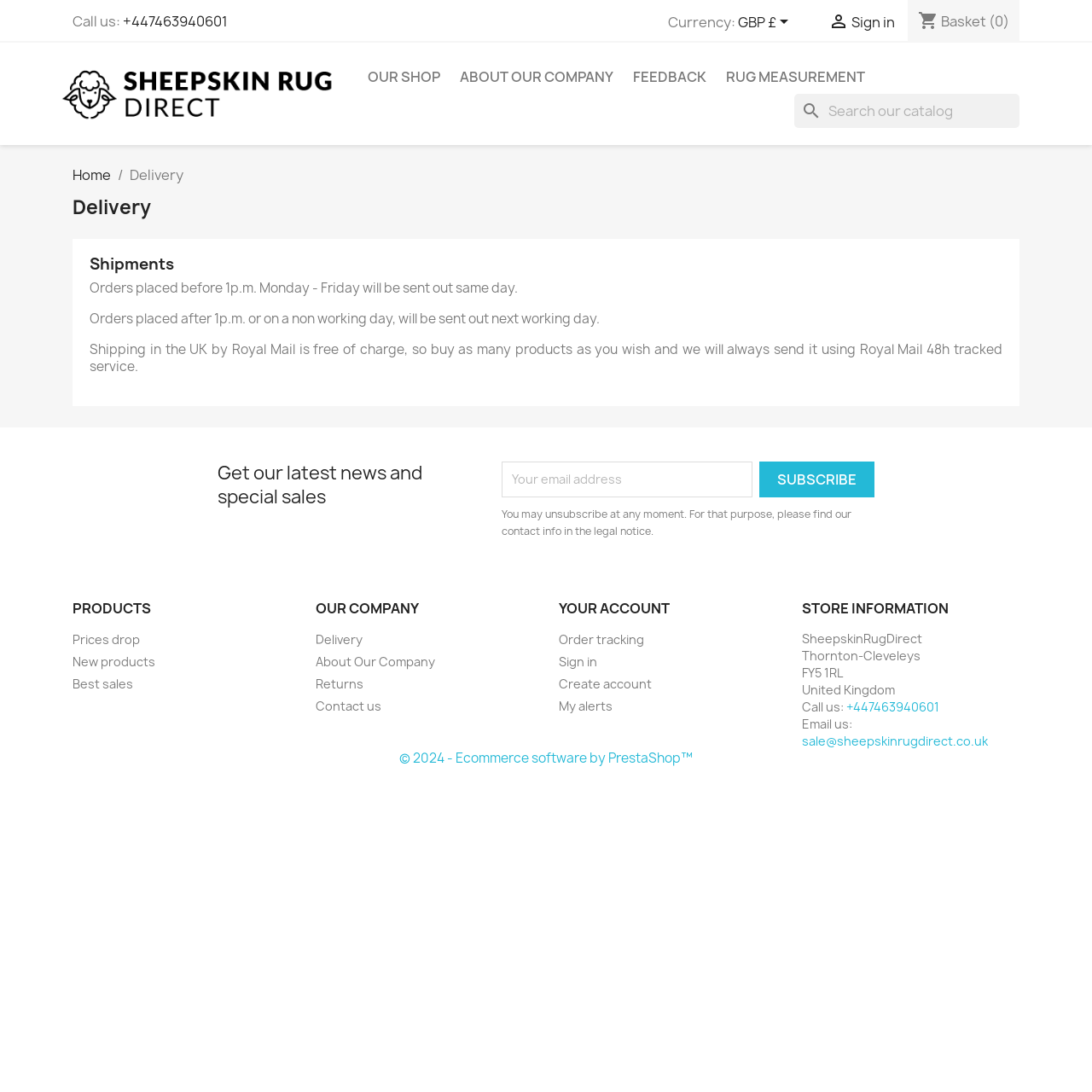Please provide a detailed answer to the question below based on the screenshot: 
What is the phone number to call for delivery?

I found the phone number by looking at the header section of the webpage, where it says 'Call us:' and provides the phone number +447463940601.